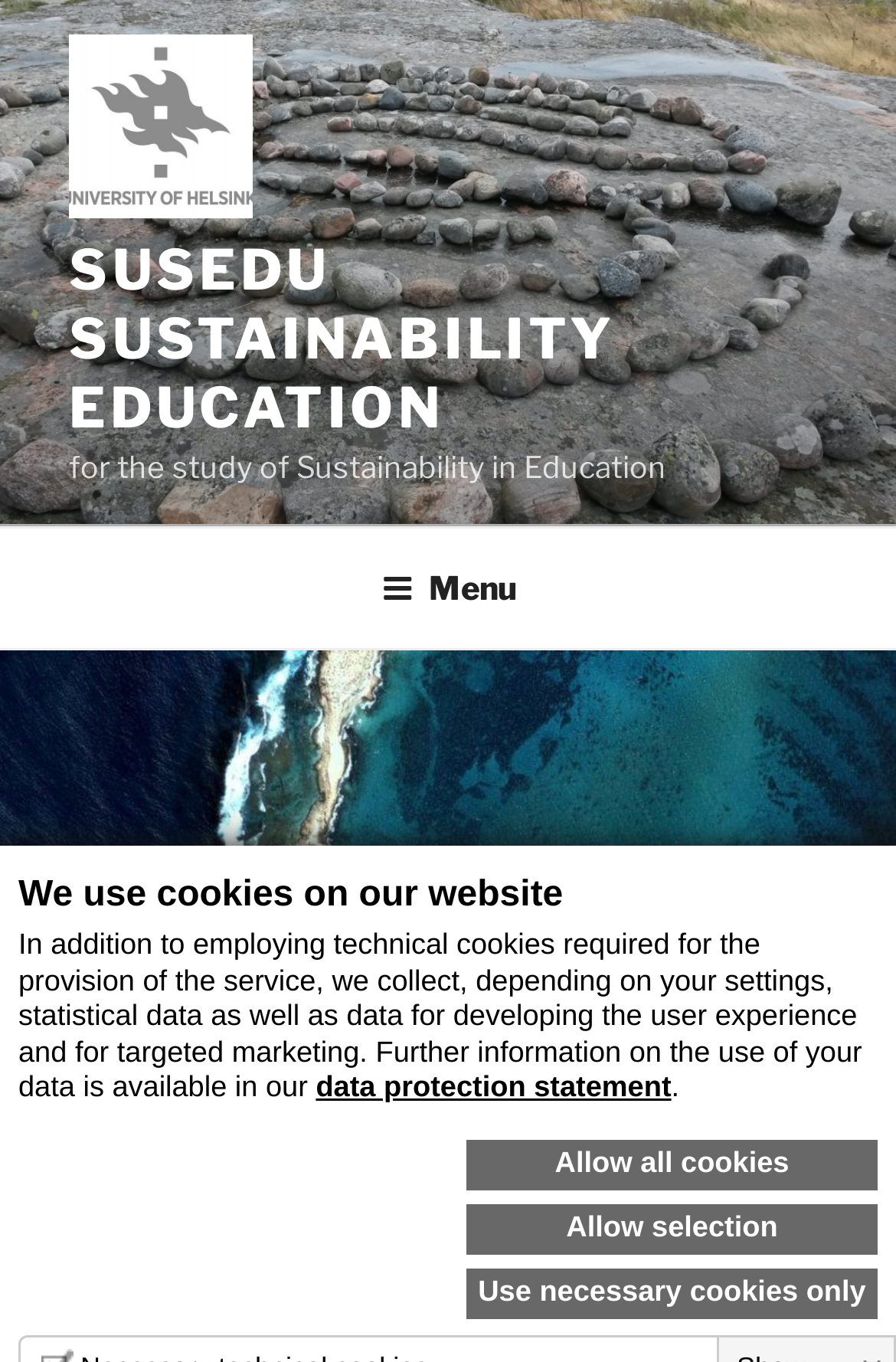What is the theme of the webpage?
Refer to the image and provide a thorough answer to the question.

The theme of the webpage can be inferred from the organization's name and purpose, which are both related to sustainability education. The webpage's content and design also likely revolve around this theme.